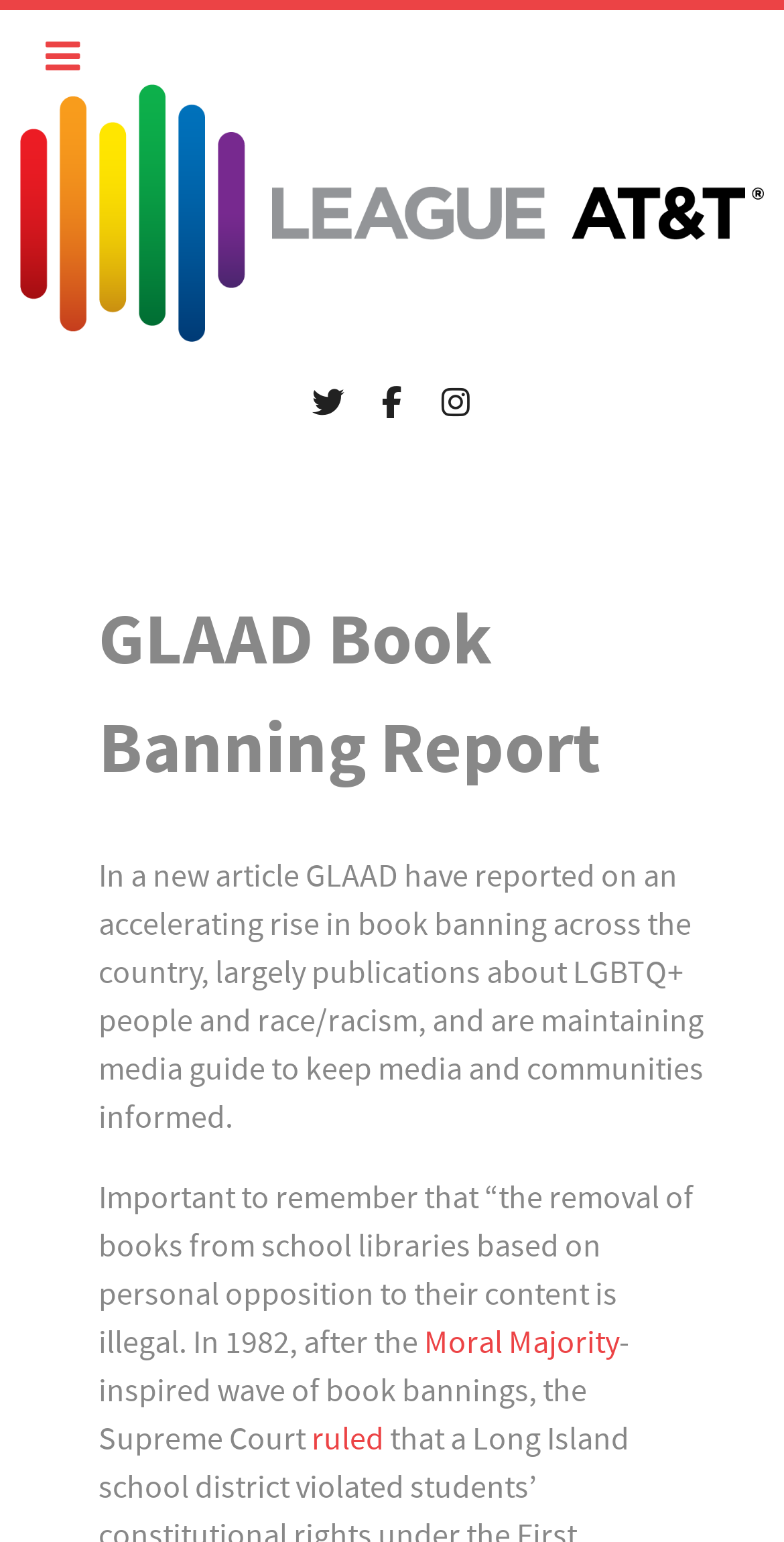Determine the main heading text of the webpage.

GLAAD Book Banning Report